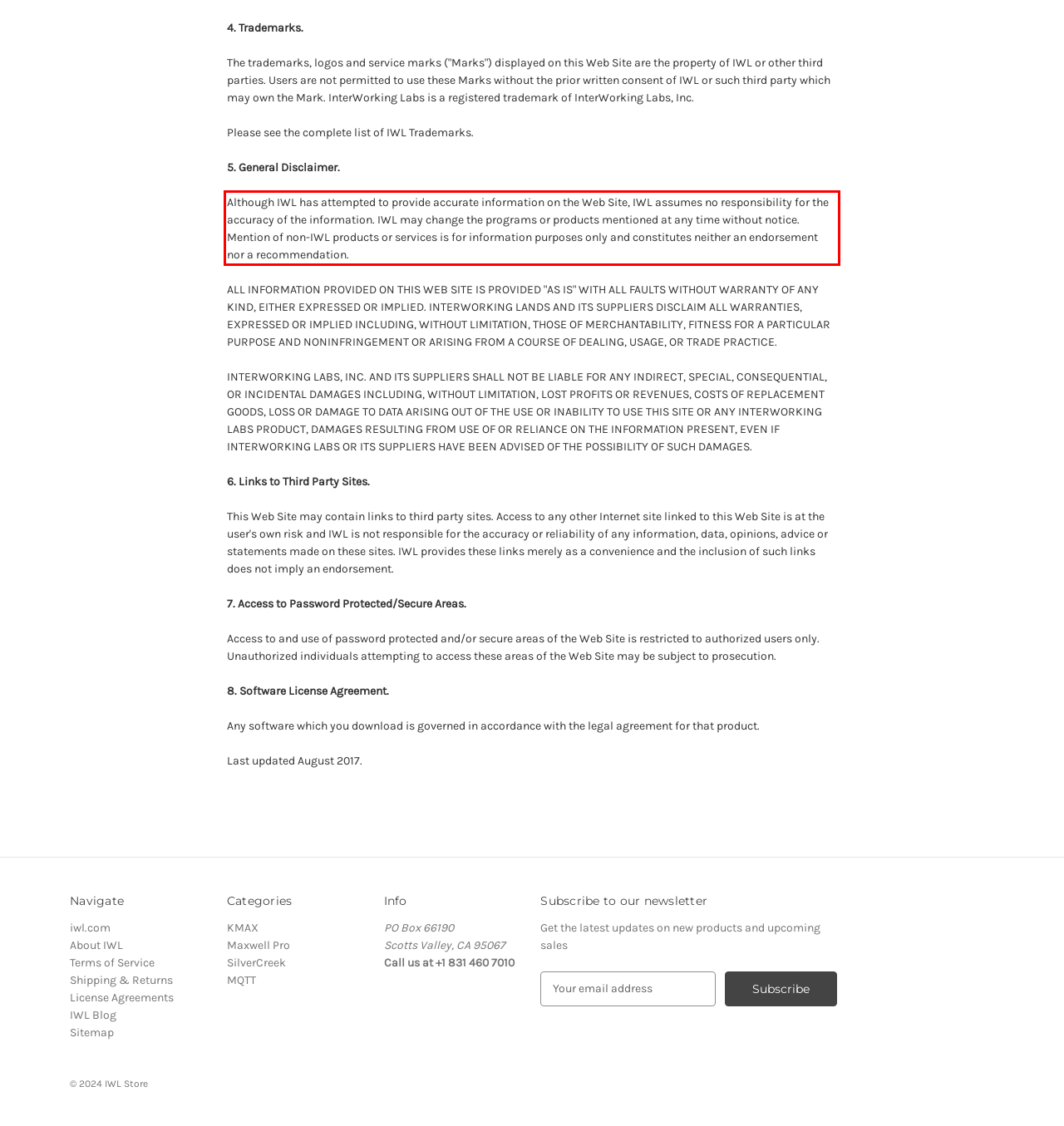Inspect the webpage screenshot that has a red bounding box and use OCR technology to read and display the text inside the red bounding box.

Although IWL has attempted to provide accurate information on the Web Site, IWL assumes no responsibility for the accuracy of the information. IWL may change the programs or products mentioned at any time without notice. Mention of non-IWL products or services is for information purposes only and constitutes neither an endorsement nor a recommendation.